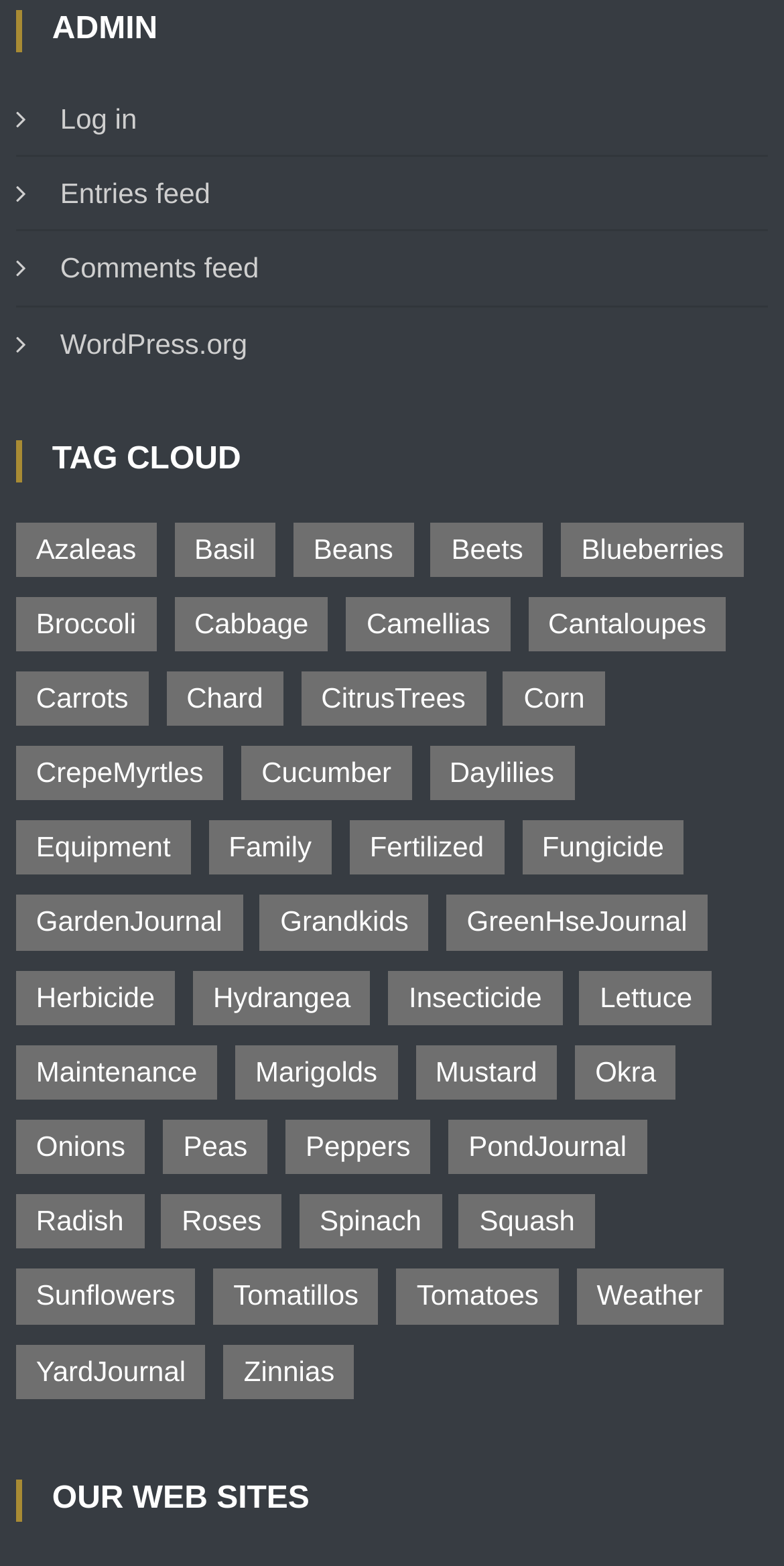Give the bounding box coordinates for the element described by: "WordPress.org".

[0.02, 0.202, 0.316, 0.236]